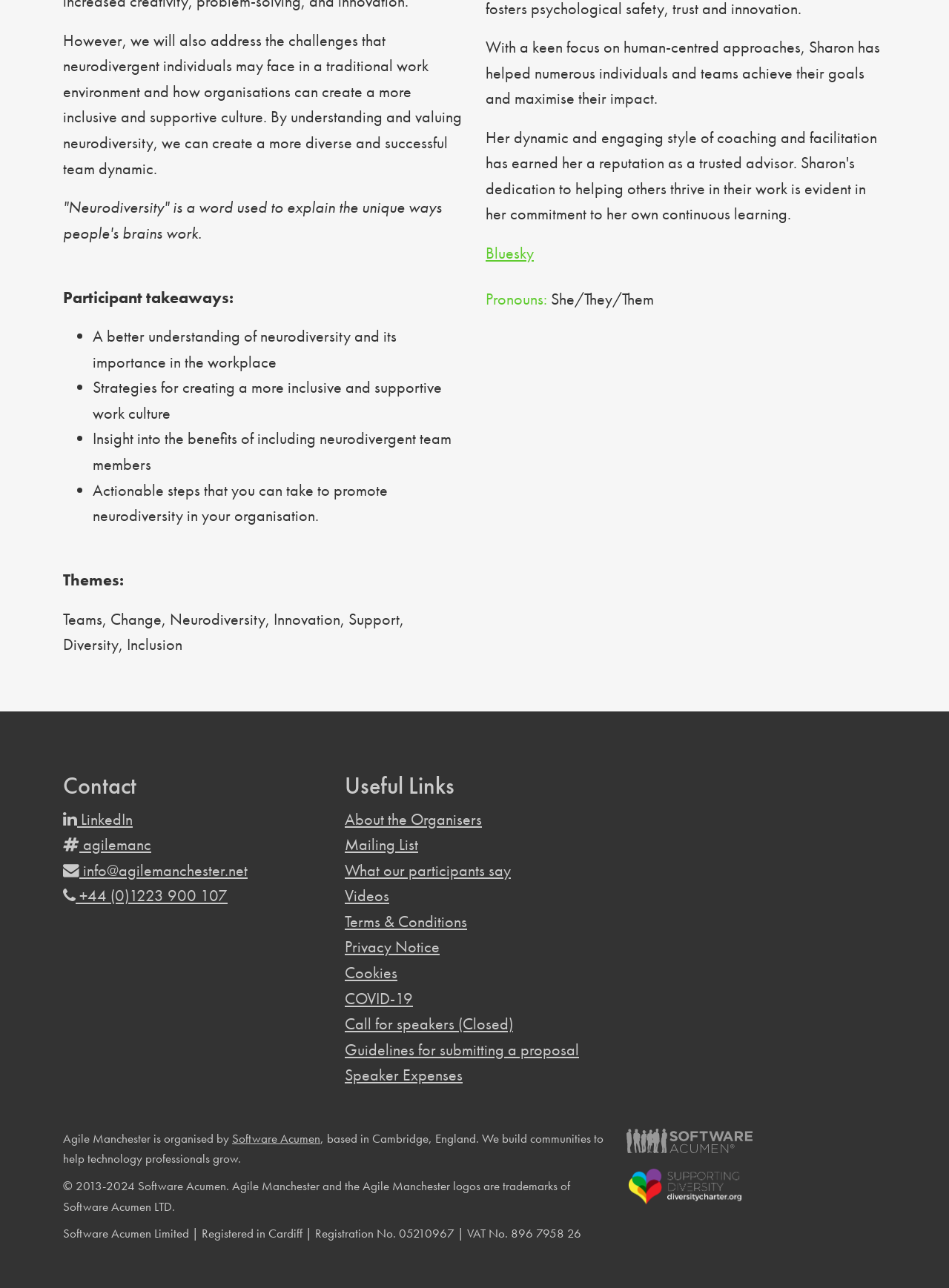What is the topic of the webpage?
Refer to the image and answer the question using a single word or phrase.

Neurodiversity